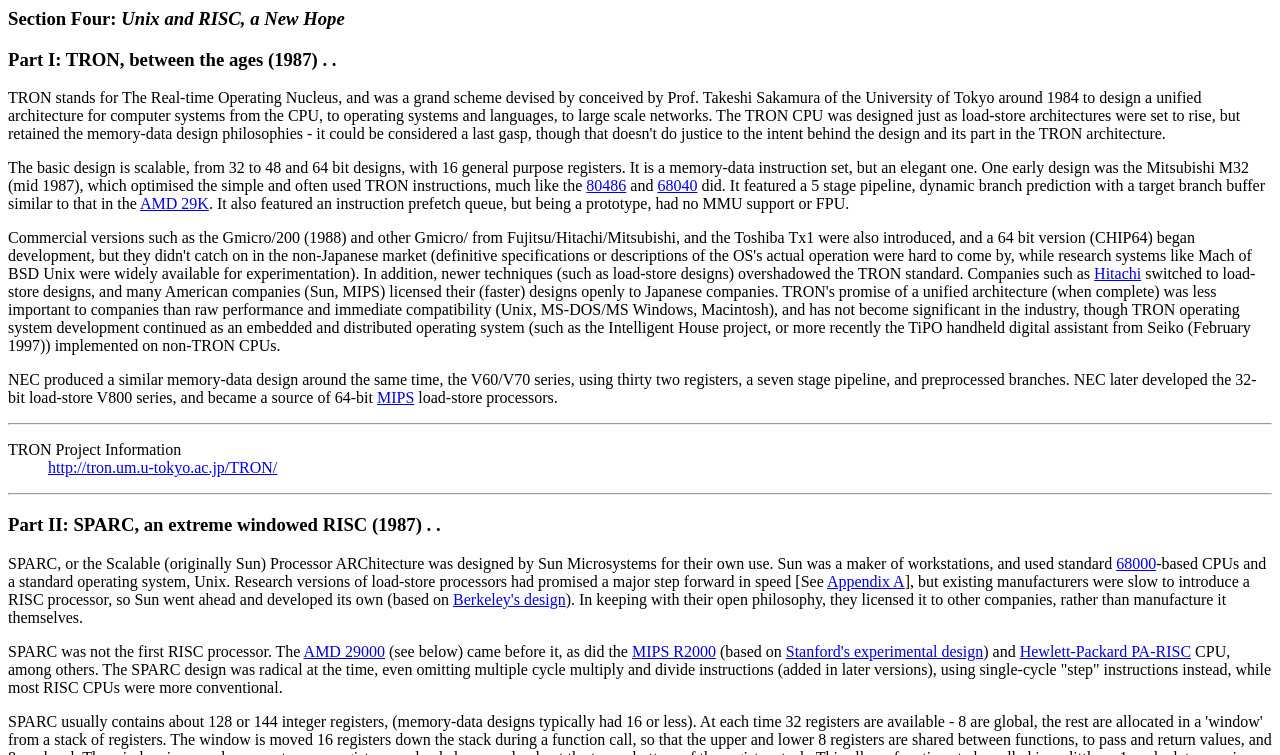Identify the bounding box coordinates of the area you need to click to perform the following instruction: "Check the details about the SPARC processor".

[0.646, 0.759, 0.707, 0.781]